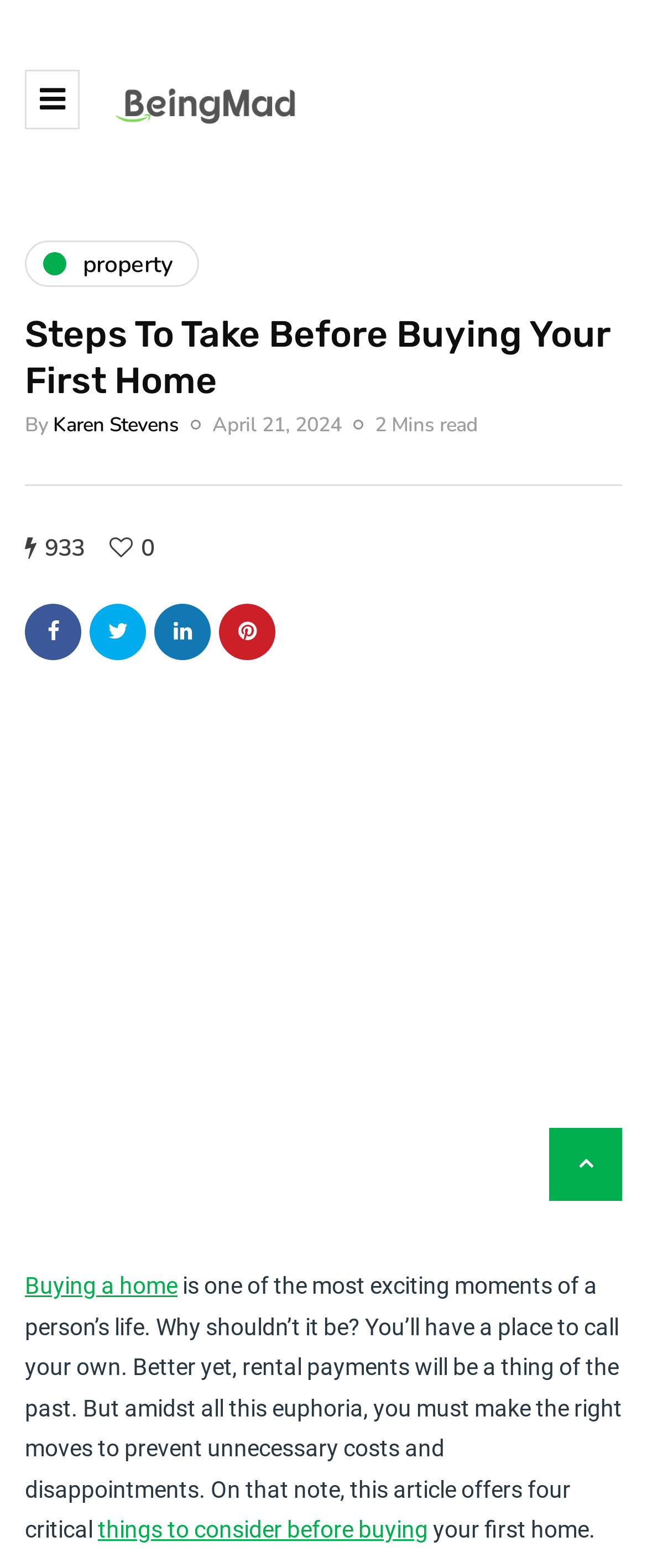Please extract the webpage's main title and generate its text content.

Steps To Take Before Buying Your First Home